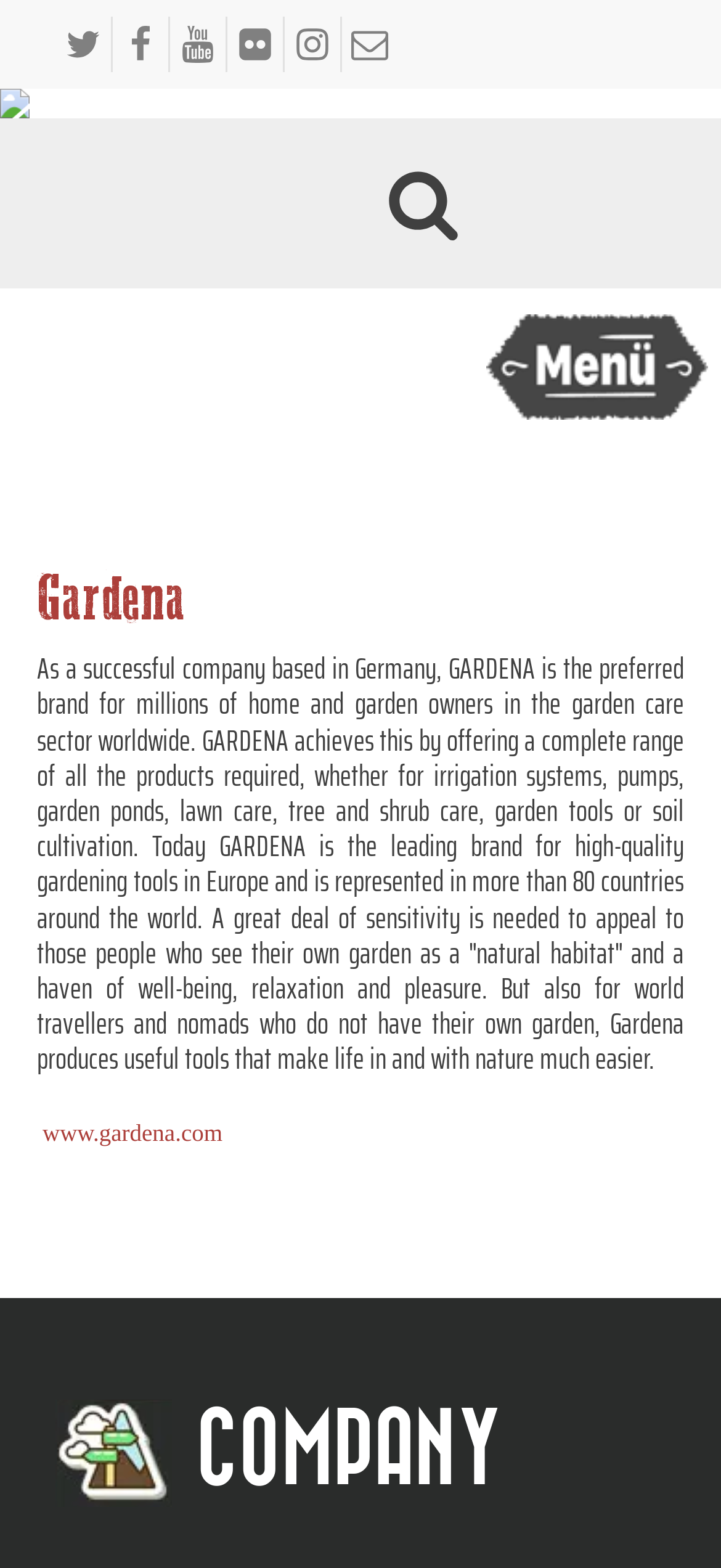Determine the bounding box coordinates of the UI element described below. Use the format (top-left x, top-left y, bottom-right x, bottom-right y) with floating point numbers between 0 and 1: www.gardena.com

[0.062, 0.825, 0.311, 0.843]